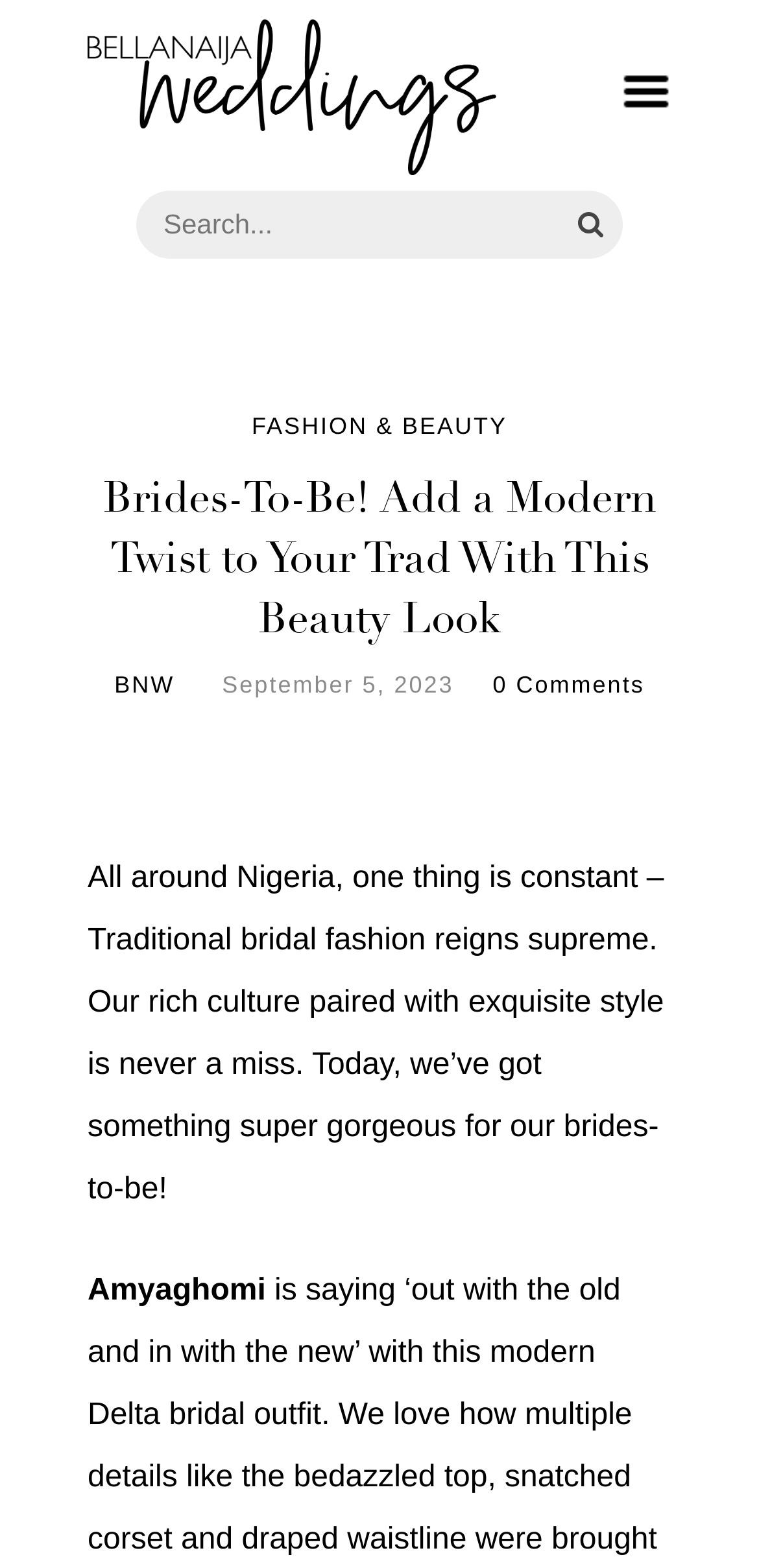Refer to the image and answer the question with as much detail as possible: How many comments does the article have?

I determined the number of comments by looking at the link element with the text '0 Comments' which is located below the article heading.